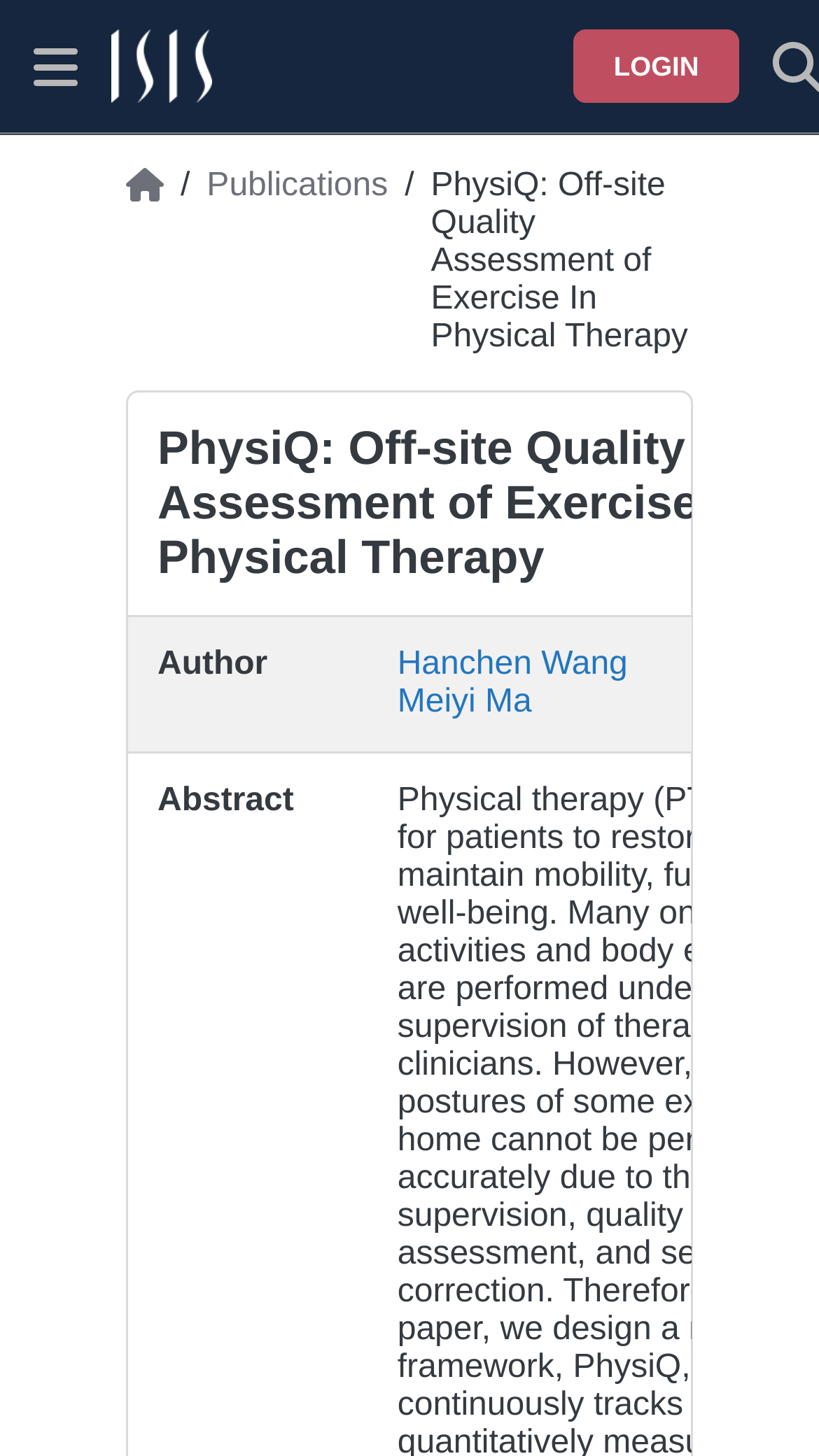What is the navigation section above the main content?
Answer briefly with a single word or phrase based on the image.

Breadcrumb